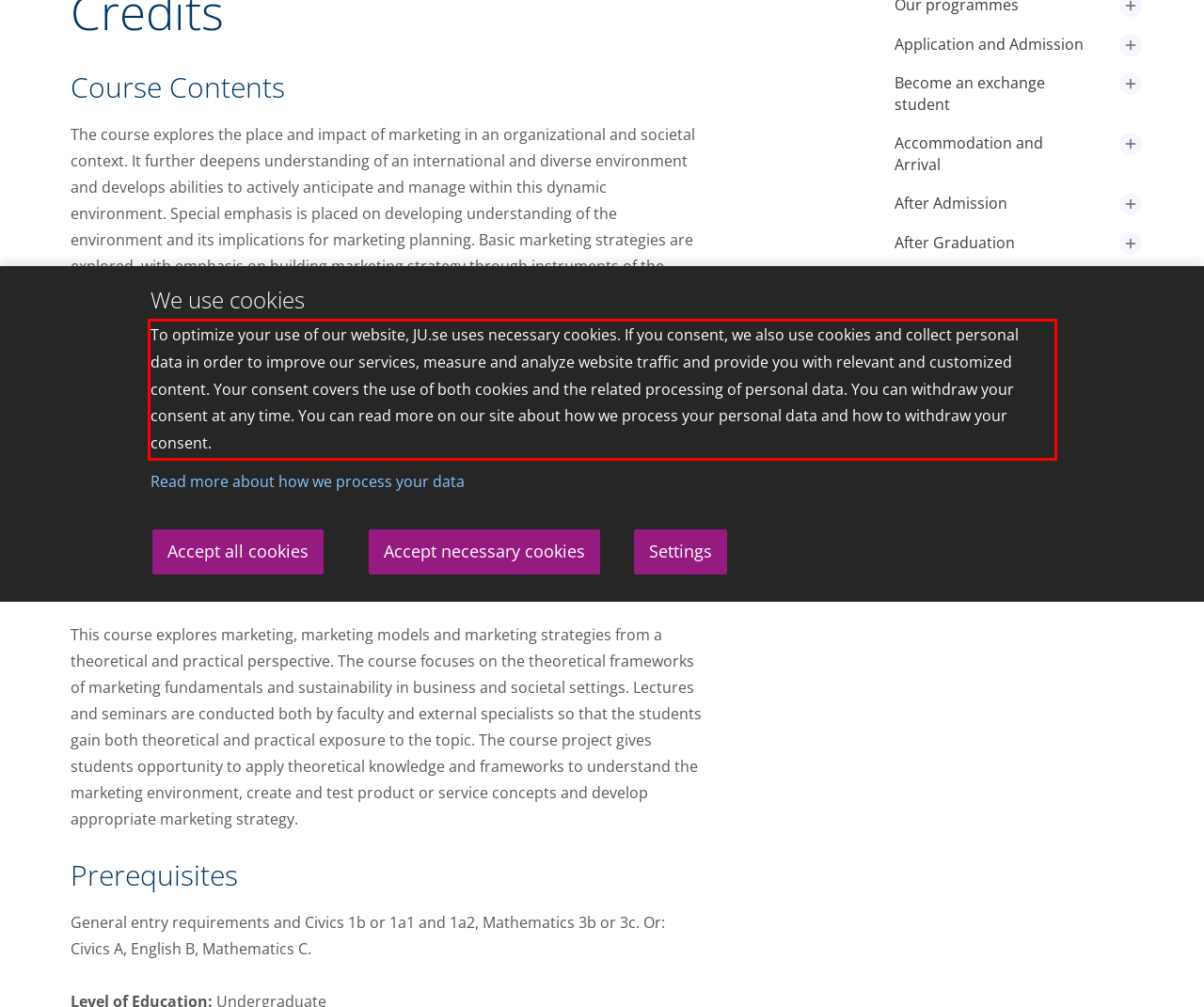Please examine the webpage screenshot containing a red bounding box and use OCR to recognize and output the text inside the red bounding box.

To optimize your use of our website, JU.se uses necessary cookies. If you consent, we also use cookies and collect personal data in order to improve our services, measure and analyze website traffic and provide you with relevant and customized content. Your consent covers the use of both cookies and the related processing of personal data. You can withdraw your consent at any time. You can read more on our site about how we process your personal data and how to withdraw your consent.